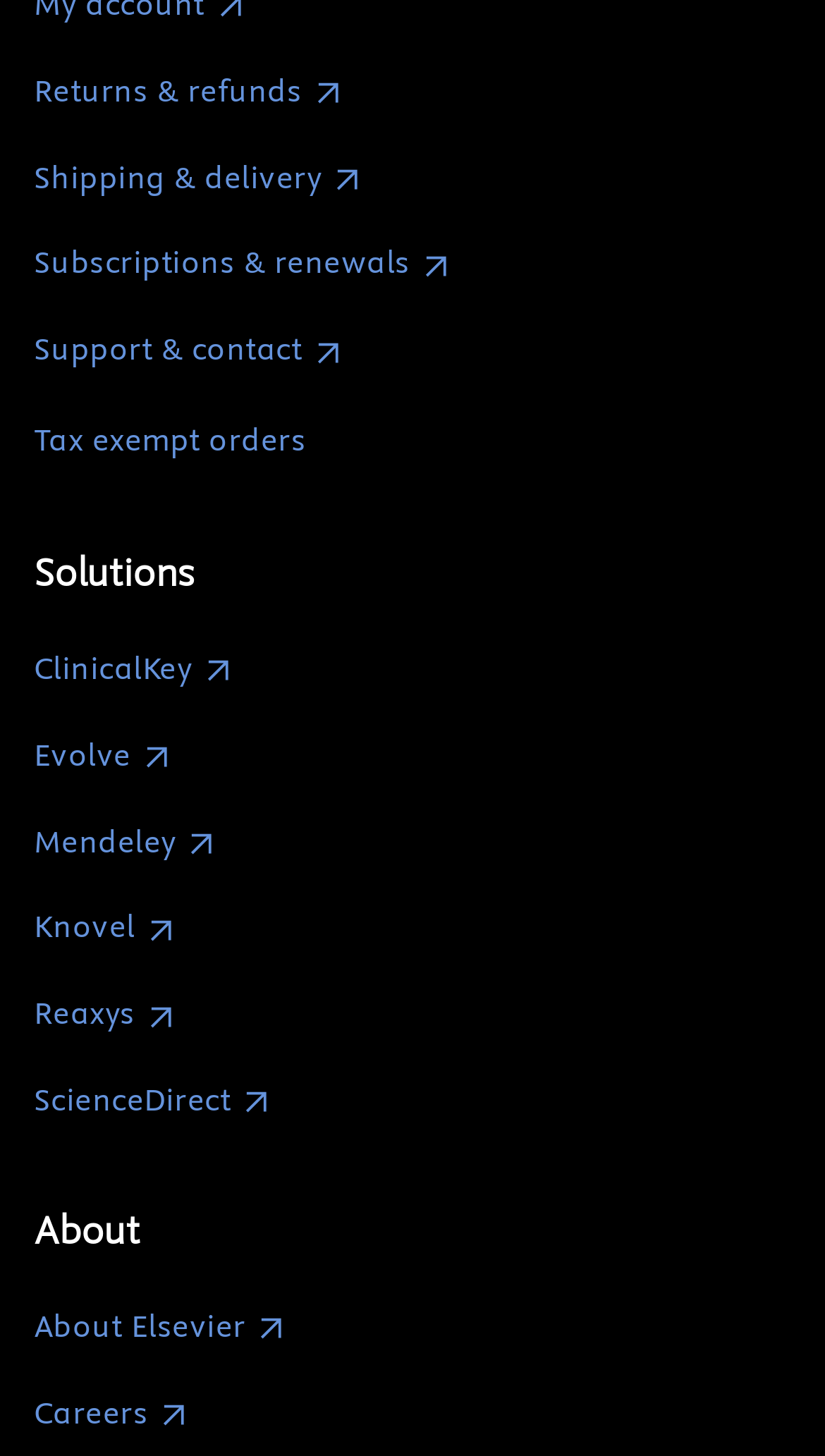Respond to the following query with just one word or a short phrase: 
How many links are under the 'About' section?

2